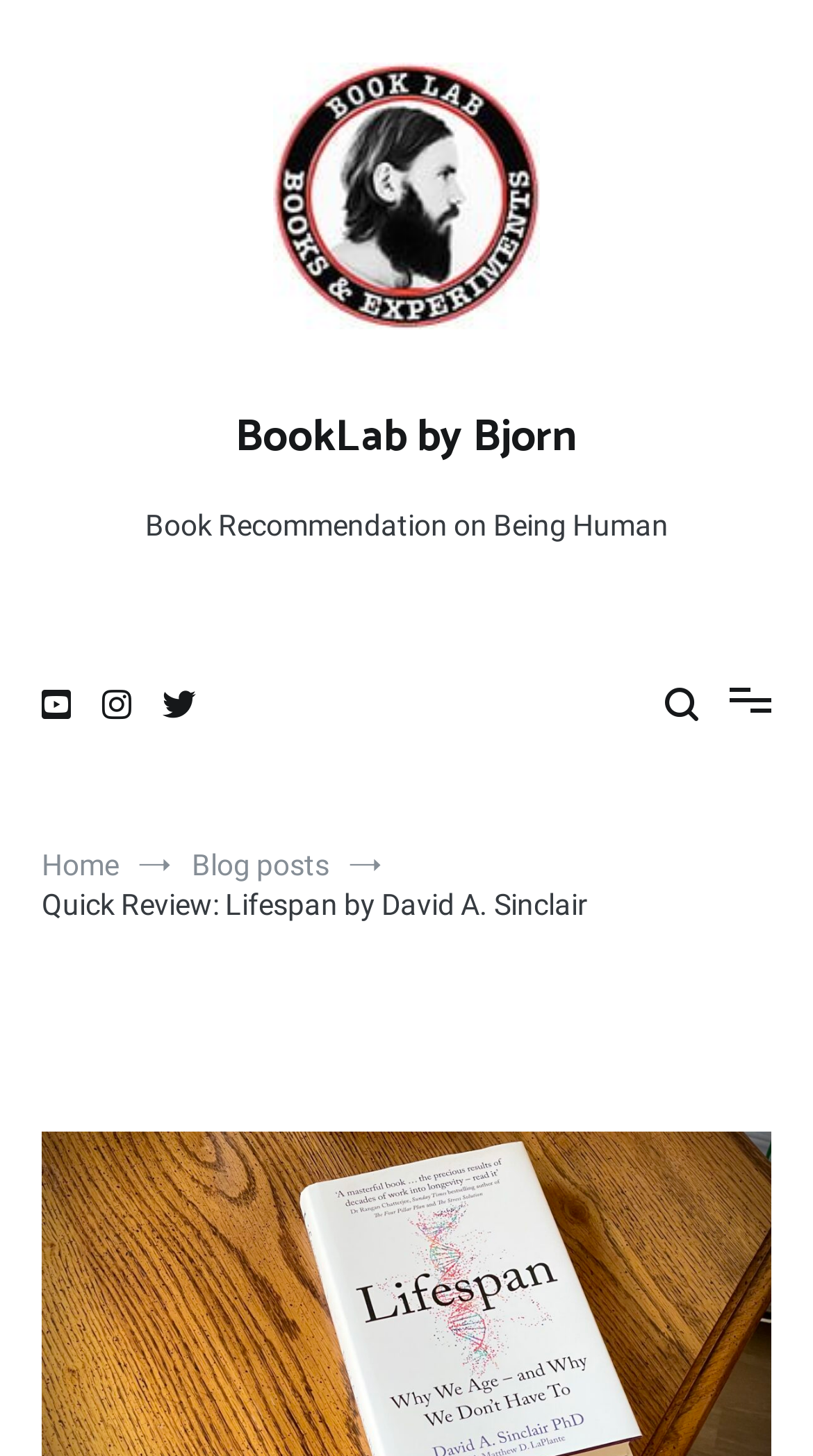What is the category of the current blog post?
Answer the question with a detailed explanation, including all necessary information.

The category of the current blog post can be found in the navigation element 'Breadcrumbs' which is a child of the root element, and the current category is 'Blog posts'.